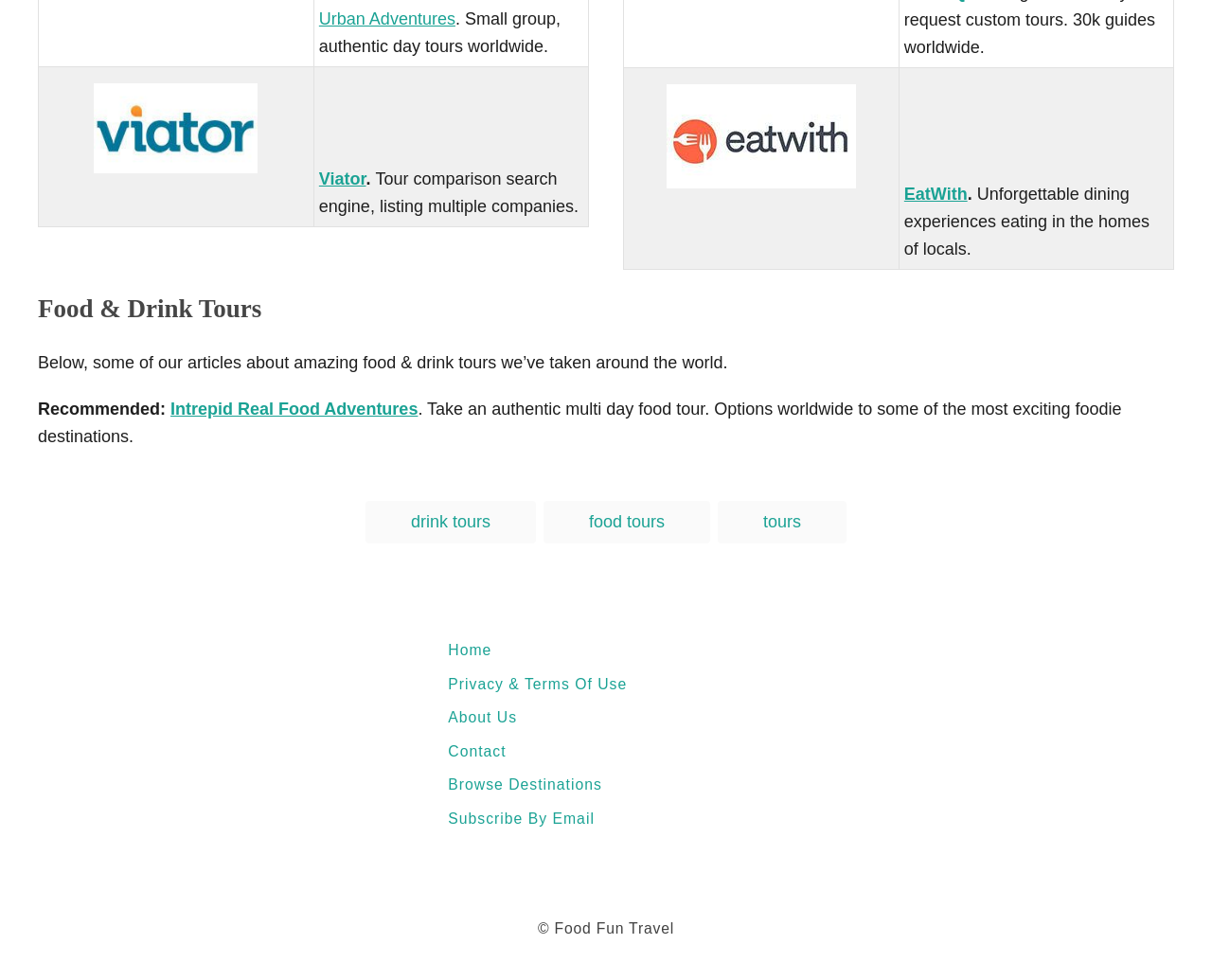Please specify the bounding box coordinates of the clickable section necessary to execute the following command: "Visit Viator".

[0.263, 0.173, 0.302, 0.192]